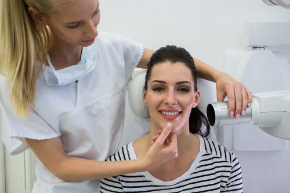Analyze the image and describe all the key elements you observe.

In this image, a dental professional, dressed in a white uniform and wearing a protective mask, is gently examining a patient seated in a clinical environment. The patient, a woman with dark hair, looks comfortable and is smiling, showcasing a positive experience during her dental visit. The background features dental imaging equipment, highlighting the clinical setting. This scene reflects the personalized care involved in dental treatments, such as the consultation process prior to procedures like single tooth implants, which include thorough examinations and imaging to ensure optimal dental health and aesthetic results.